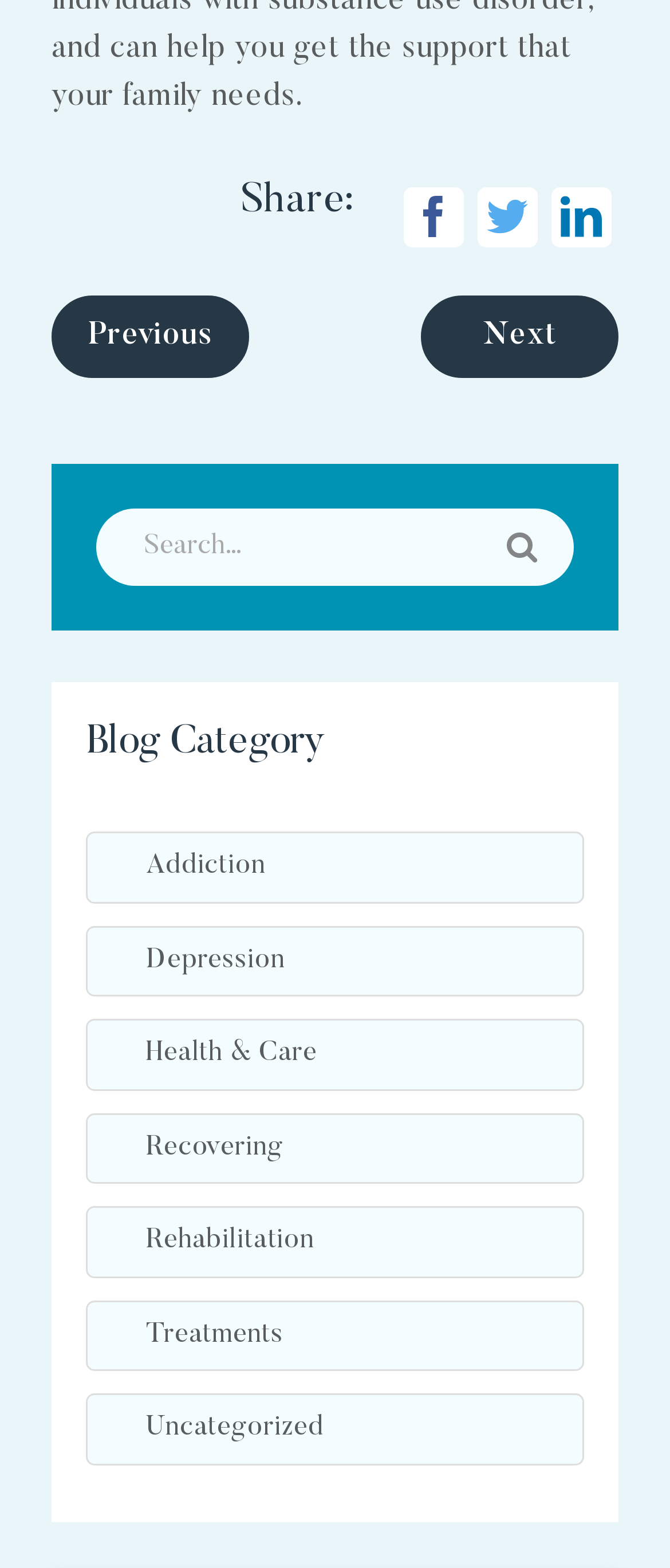Find the bounding box coordinates of the clickable element required to execute the following instruction: "Go to homepage". Provide the coordinates as four float numbers between 0 and 1, i.e., [left, top, right, bottom].

None